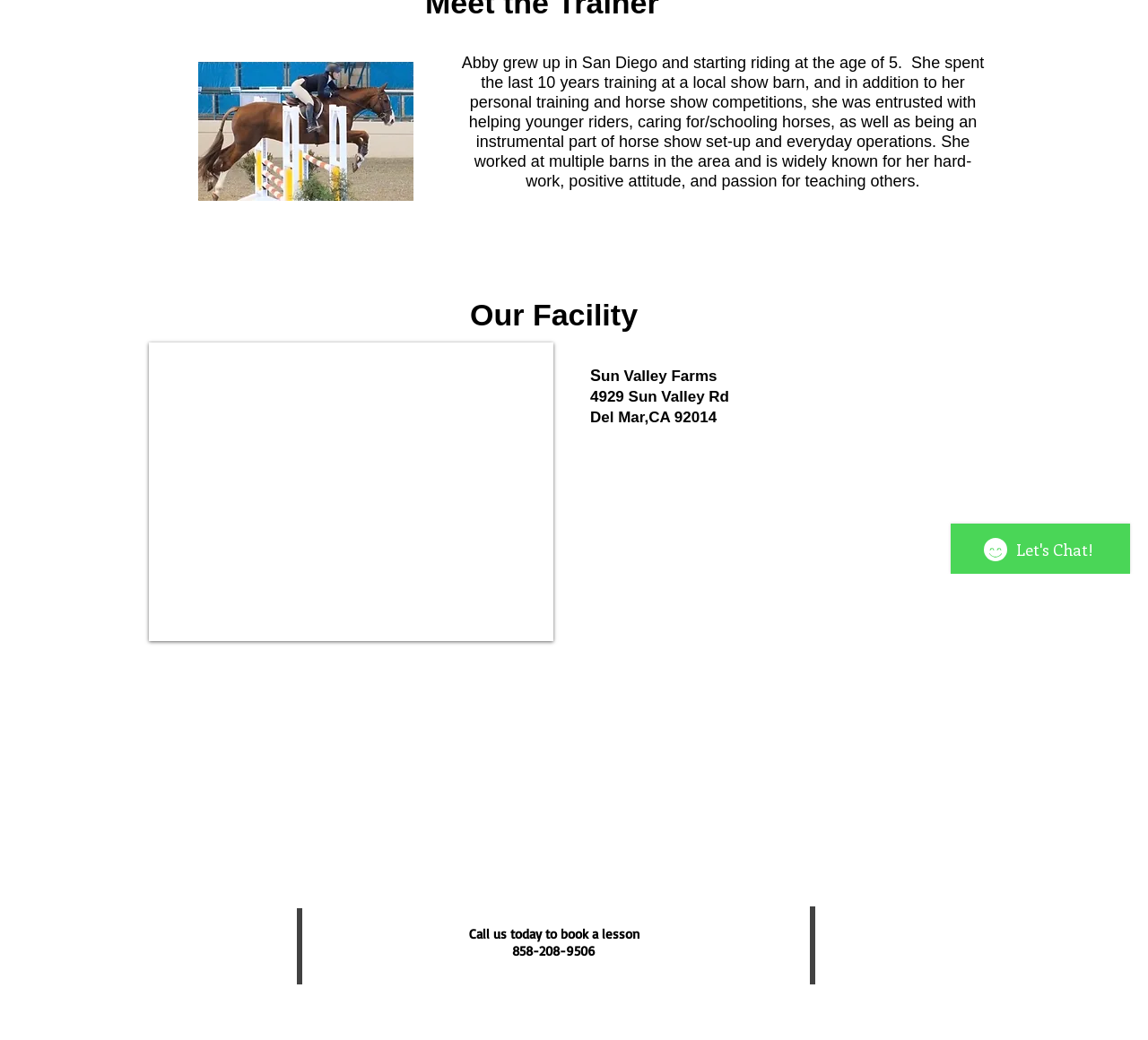Find the bounding box of the element with the following description: "parent_node: Our Facility". The coordinates must be four float numbers between 0 and 1, formatted as [left, top, right, bottom].

[0.13, 0.329, 0.482, 0.616]